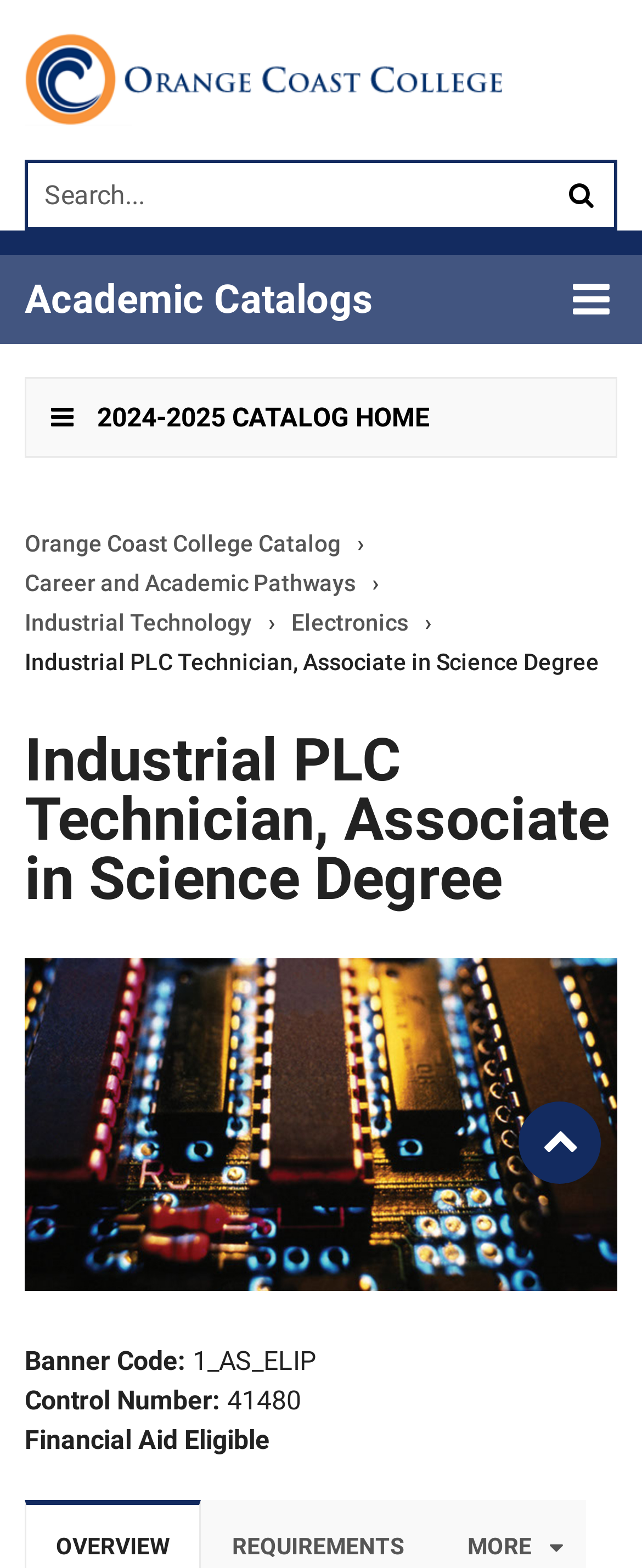Respond to the question below with a single word or phrase: Is the program eligible for financial aid?

Yes